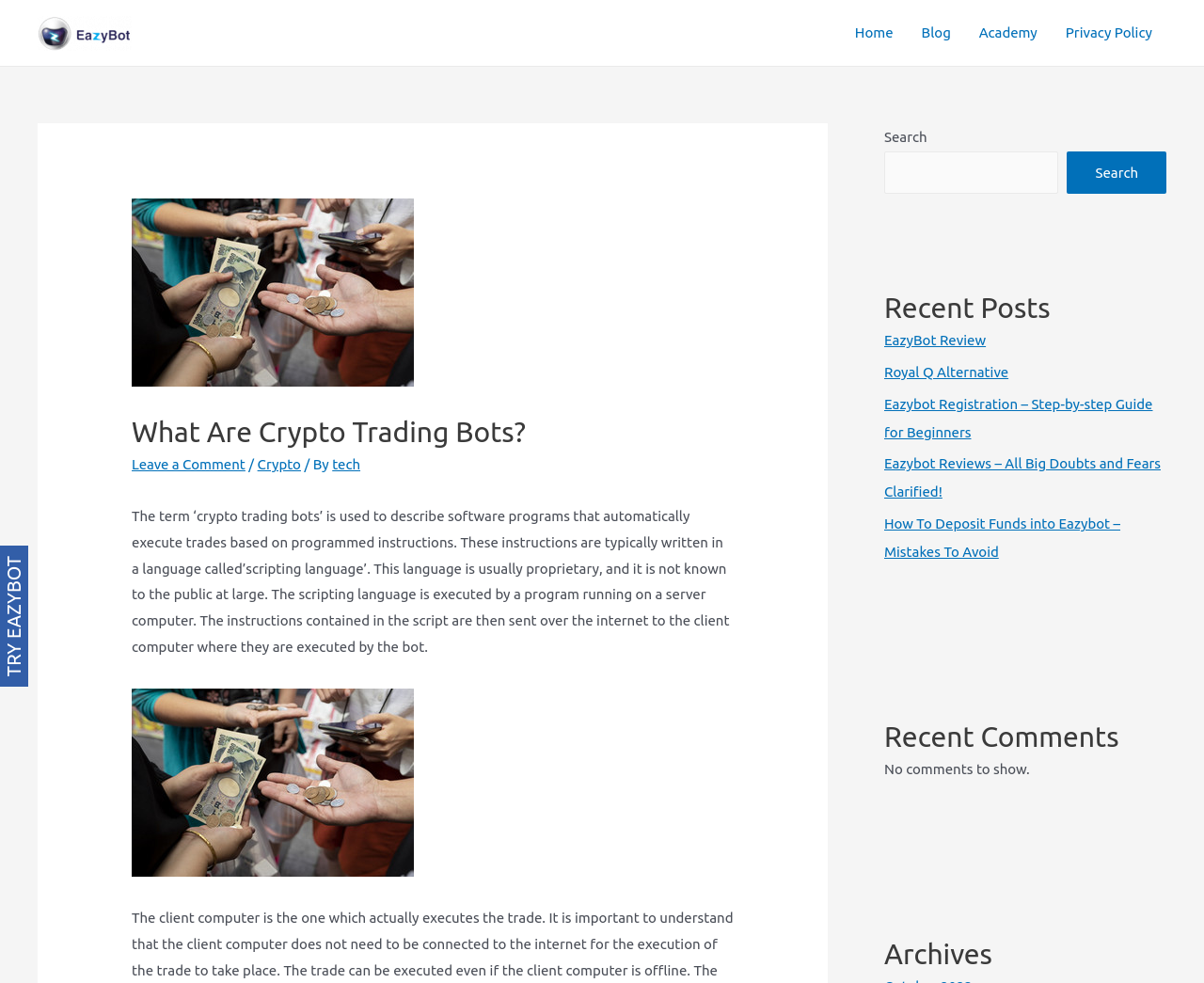Determine the bounding box coordinates of the clickable region to carry out the instruction: "Subscribe to our updates".

None